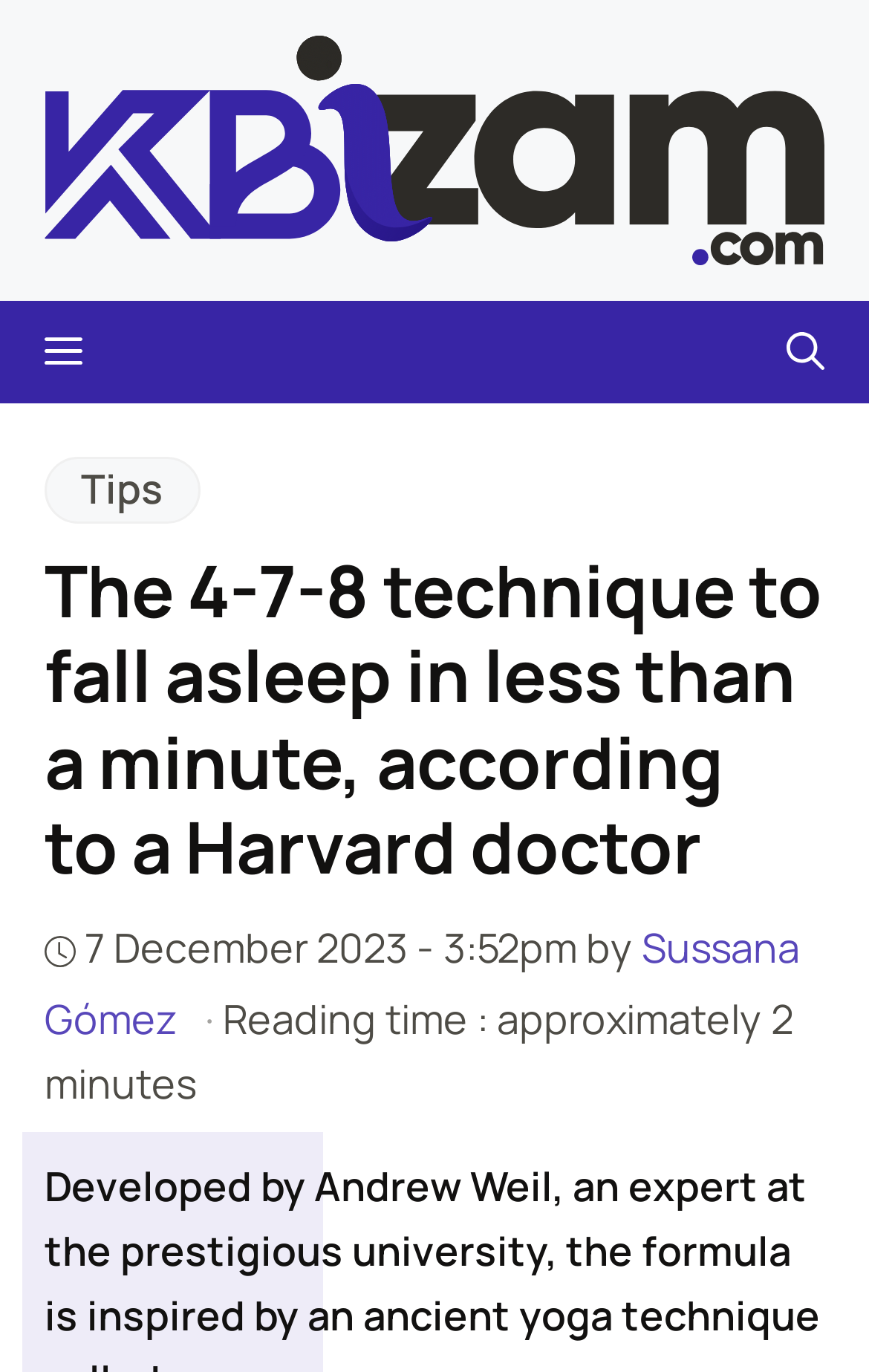What is the name of the website?
From the screenshot, supply a one-word or short-phrase answer.

Kbizam.com